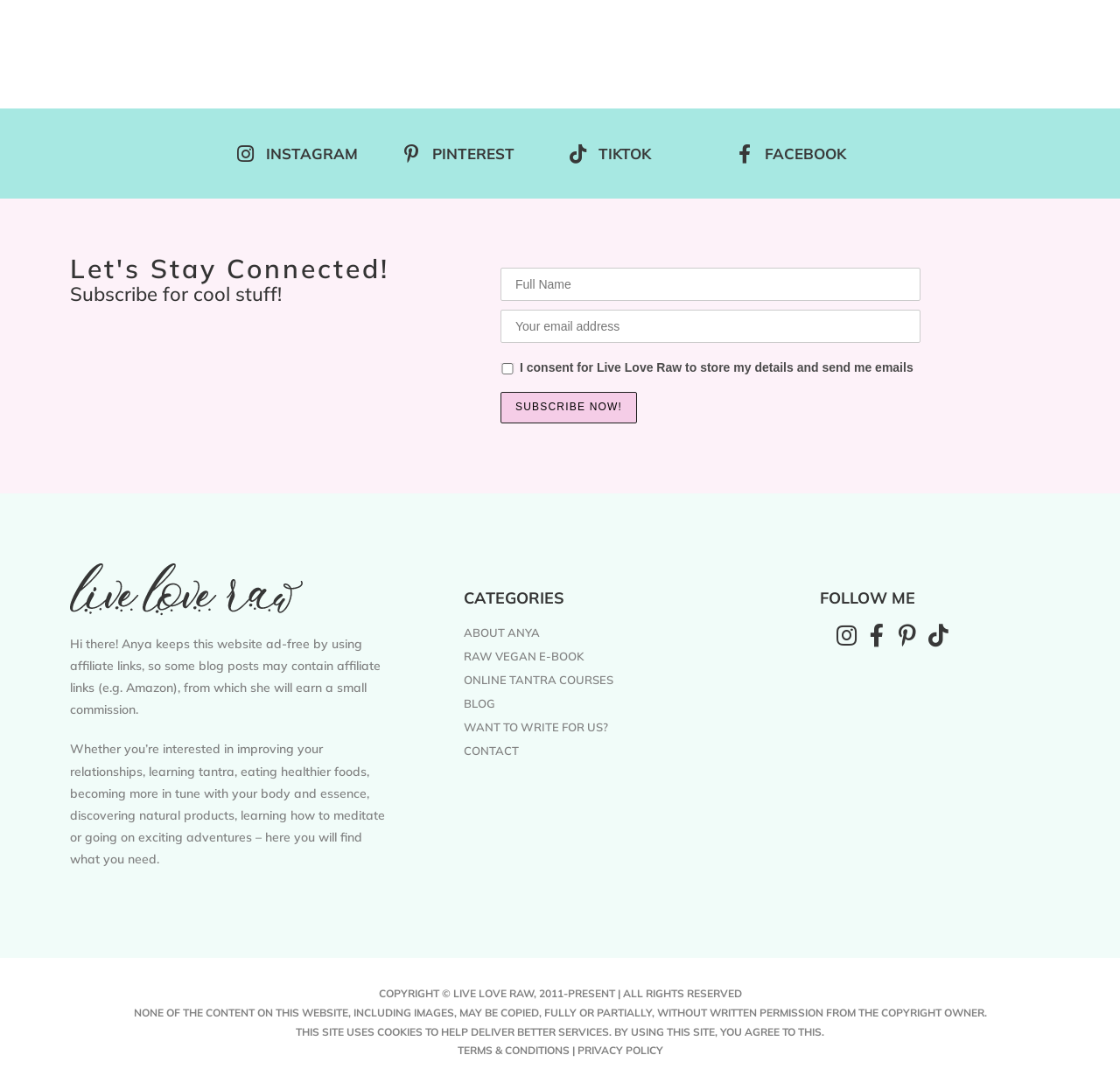Identify the bounding box coordinates of the clickable region to carry out the given instruction: "Subscribe Now!".

[0.447, 0.367, 0.569, 0.396]